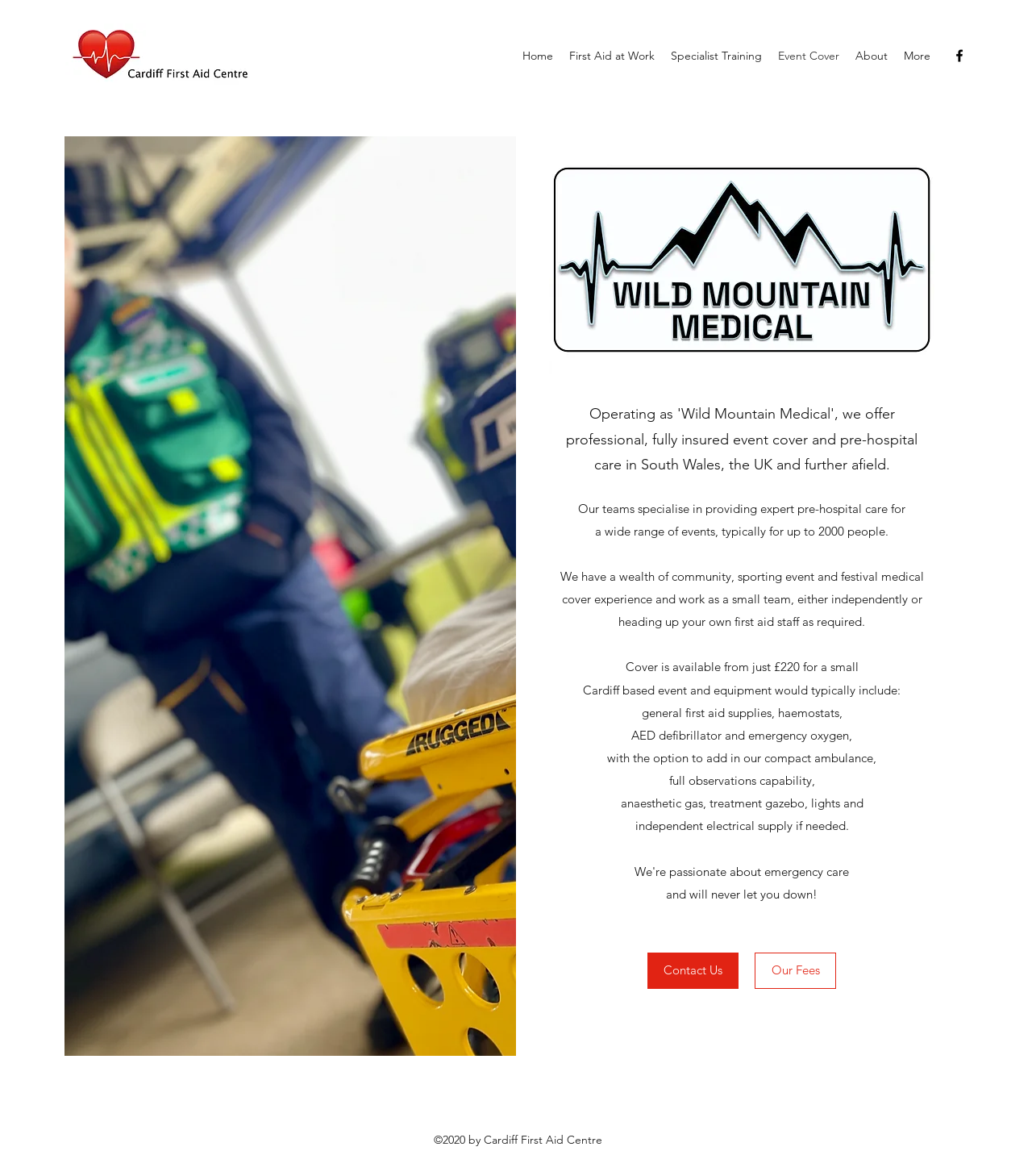What type of team do they work with?
From the details in the image, answer the question comprehensively.

The webpage mentions that they work as a small team, either independently or heading up the client's own first aid staff as required, indicating their flexibility and adaptability in providing medical cover for events.